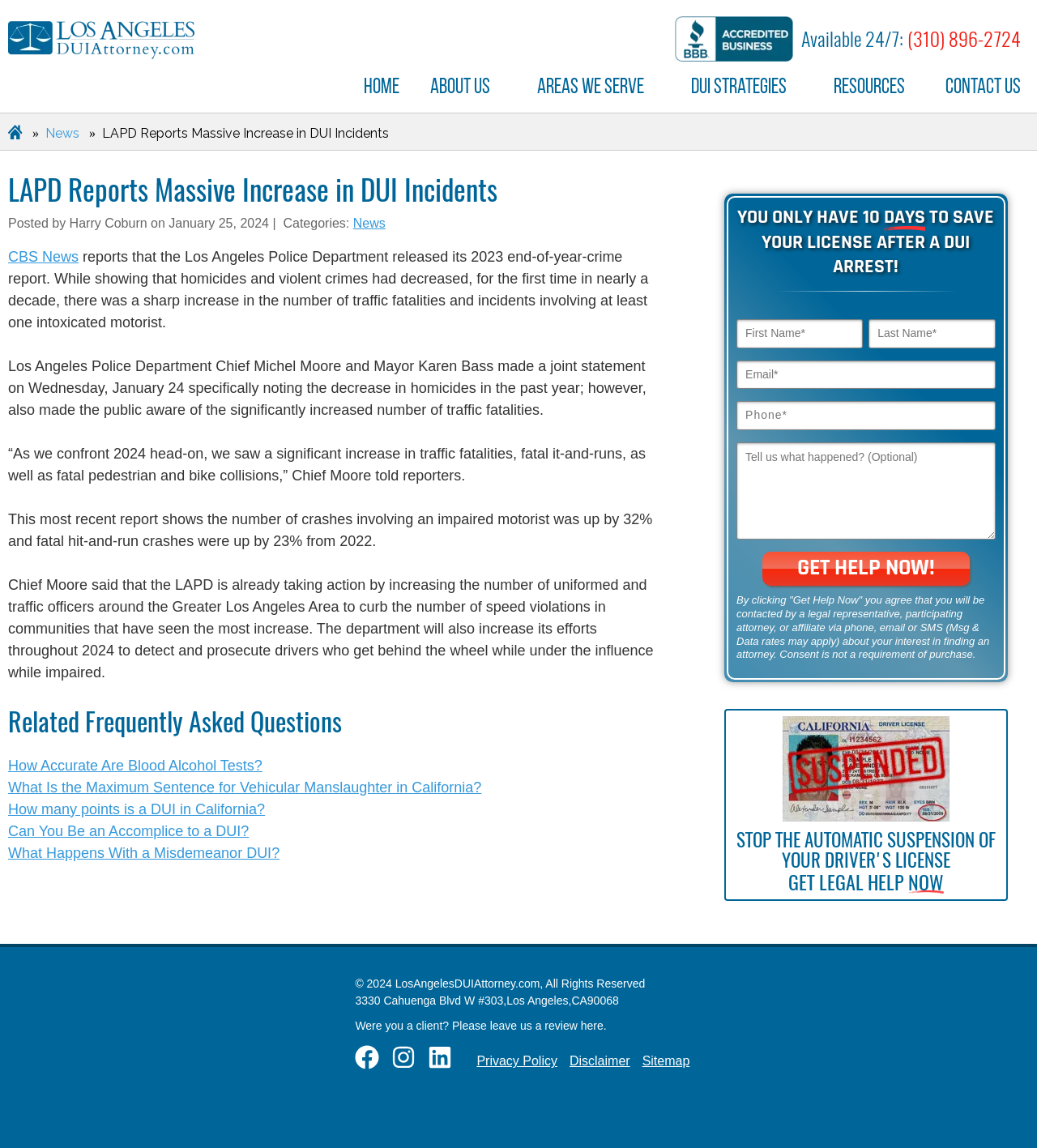Given the content of the image, can you provide a detailed answer to the question?
What is the phone number to contact for immediate attorney response?

I found the phone number by looking at the link with the text '(310) 896-2724' which is located at the top right corner of the webpage, below the 'Available 24/7:' text.